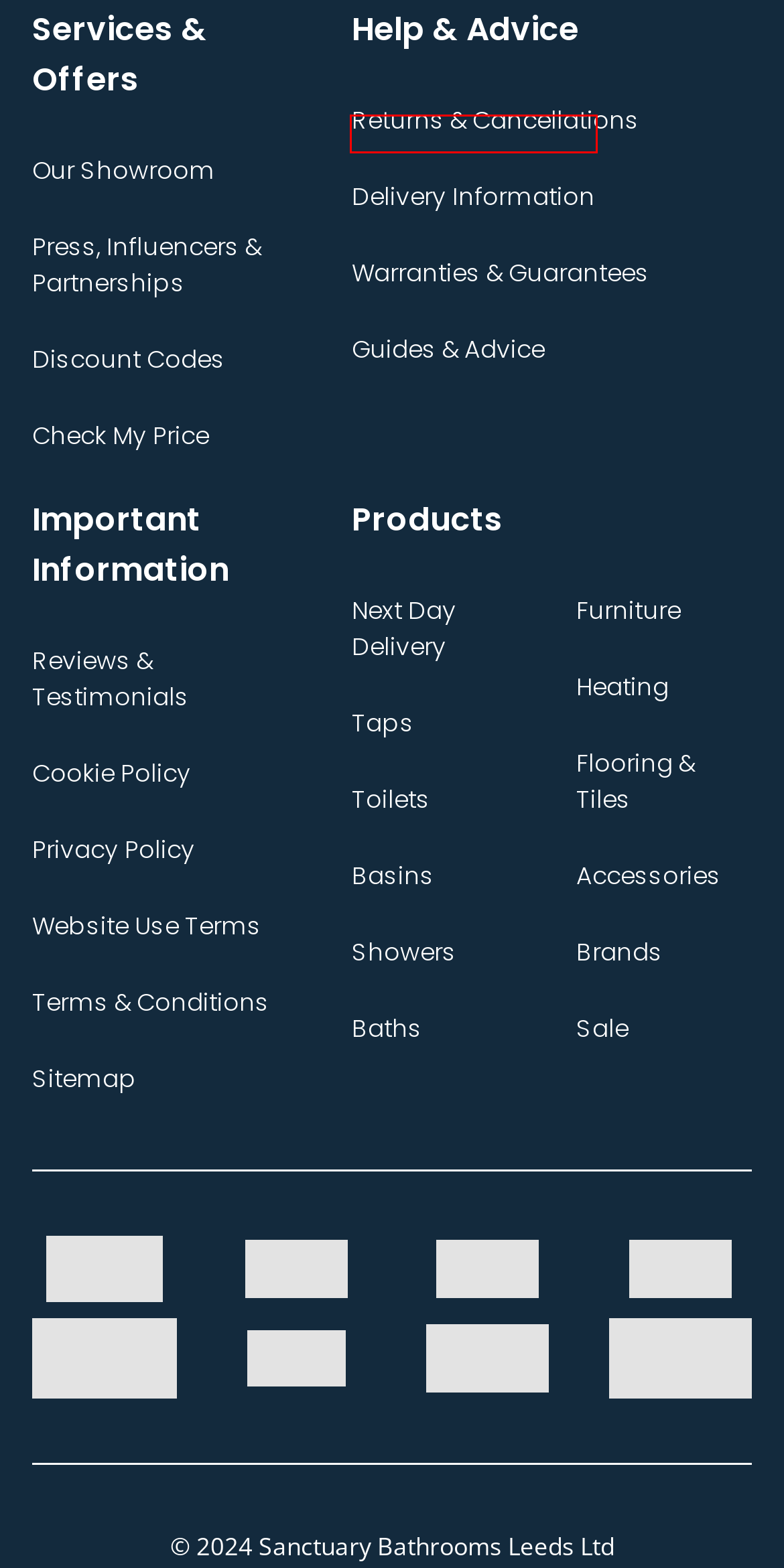Observe the screenshot of a webpage with a red bounding box around an element. Identify the webpage description that best fits the new page after the element inside the bounding box is clicked. The candidates are:
A. Crosswater Belgravia Crosshead Basin 3 Hole| Sanctuary Bathrooms
B. Crosswater Belgravia 600 Slide Rail Kit | Sanctuary Bathrooms
C. Crosswater Belgravia Crosshead Bath Shower Mixer with Kit - BL422DC | Sanctuary Bathrooms
D. Crosswater Belgravia Exposed Shower Valve with 8" Fixed Head & Slider Rail  | Sanctuary Bathrooms
E. Crosswater Belgravia Crosshead Basin Monobloc  | Sanctuary Bathrooms
F. Crosswater Belgravia Crosshead Highneck Basin Monobloc | Sanctuary Bathrooms
G. Crosswater Belgravia Crosshead Bath Filler with Bath Legs - Crosswater Taps | Sanctuary Bathrooms
H. Crosswater Belgravia Crosshead Bath 4 Hole Set with Kit - BL440DC | Sanctuary Bathrooms

H